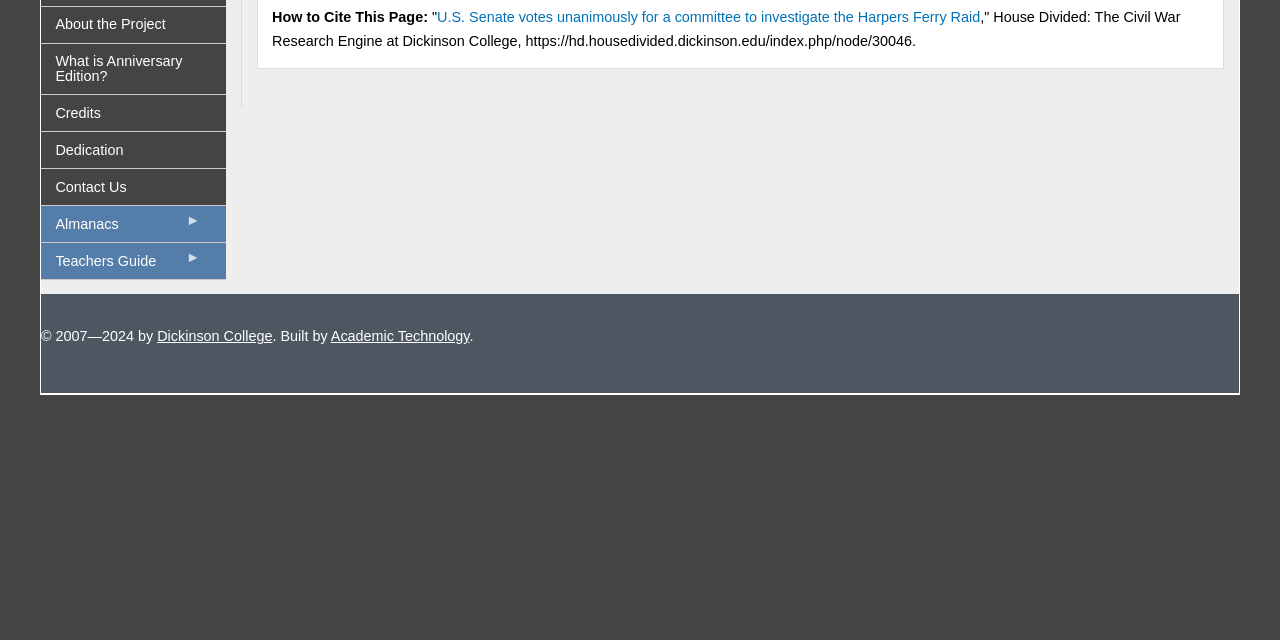Using the provided element description, identify the bounding box coordinates as (top-left x, top-left y, bottom-right x, bottom-right y). Ensure all values are between 0 and 1. Description: Credits

[0.032, 0.148, 0.176, 0.205]